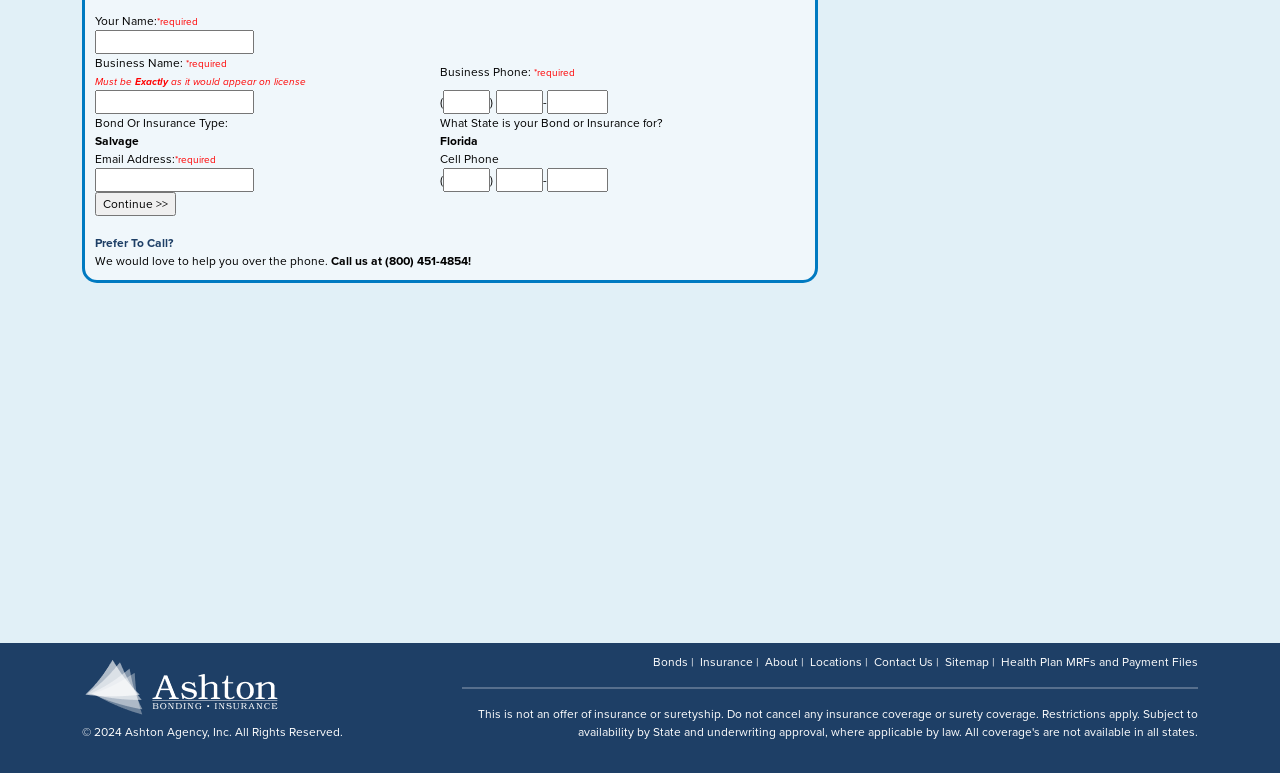Determine the bounding box coordinates for the clickable element required to fulfill the instruction: "Enter your name". Provide the coordinates as four float numbers between 0 and 1, i.e., [left, top, right, bottom].

[0.074, 0.039, 0.198, 0.07]